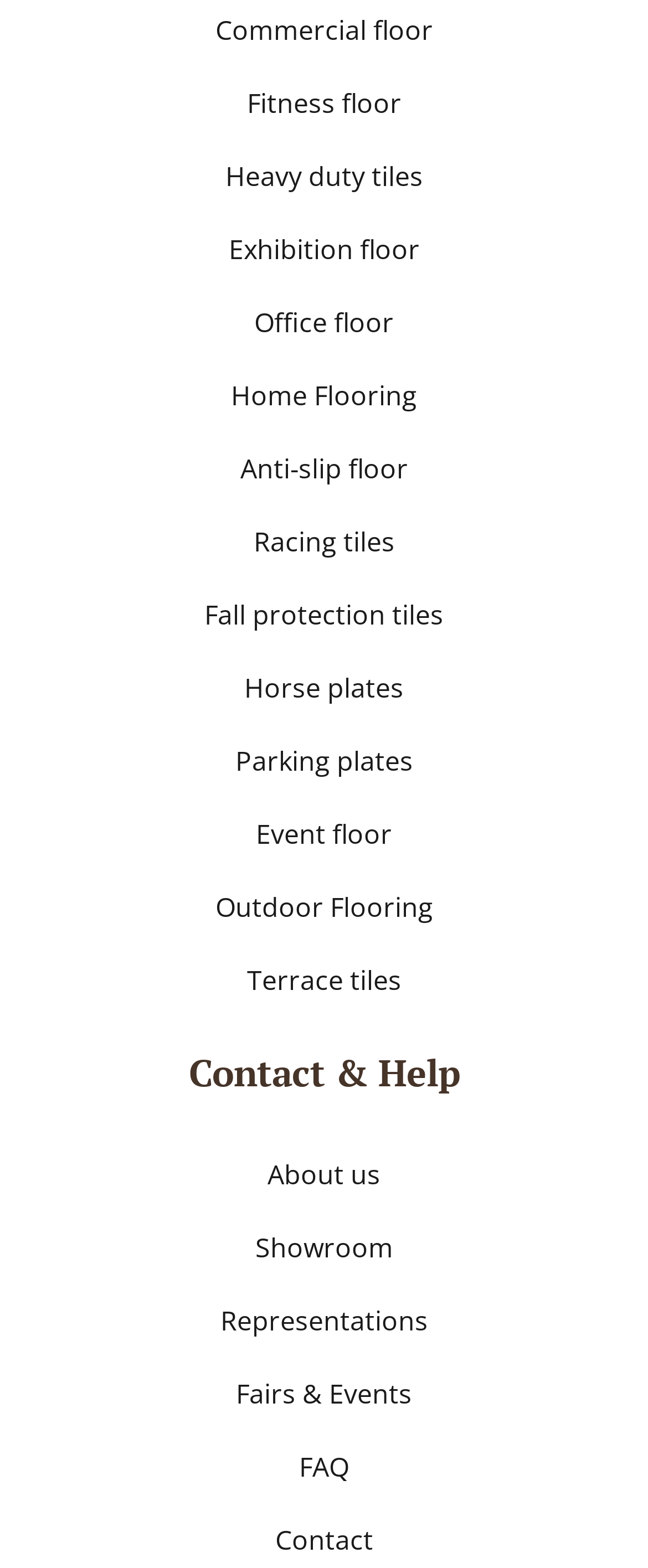Please examine the image and provide a detailed answer to the question: How many links are there under the Contact & Help section?

I found the Contact & Help section on the webpage and counted the number of links underneath it, which are About us, Showroom, Representations, Fairs & Events, FAQ, and Contact, totaling 6 links.